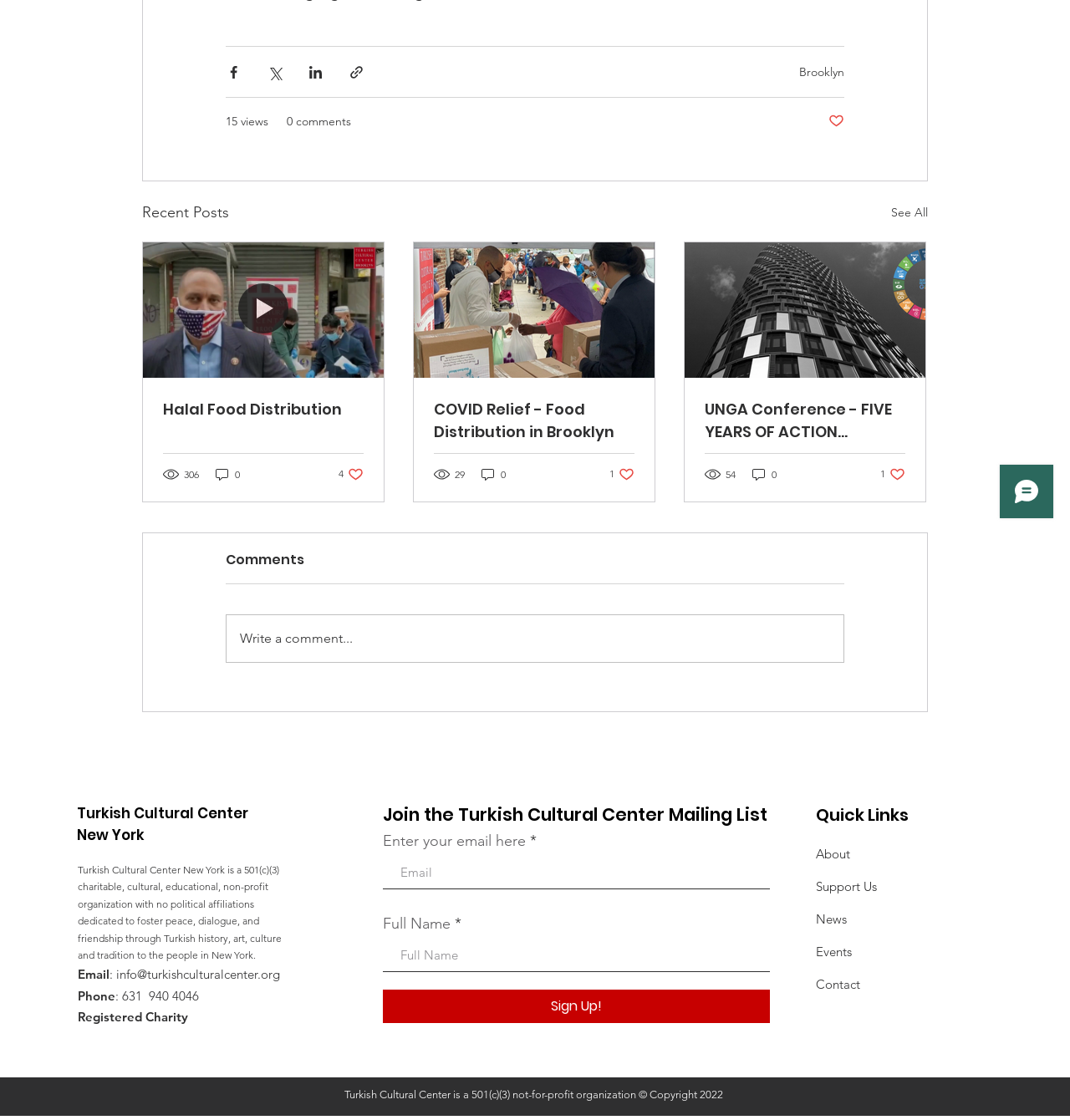Using the webpage screenshot, find the UI element described by See All. Provide the bounding box coordinates in the format (top-left x, top-left y, bottom-right x, bottom-right y), ensuring all values are floating point numbers between 0 and 1.

[0.833, 0.179, 0.867, 0.201]